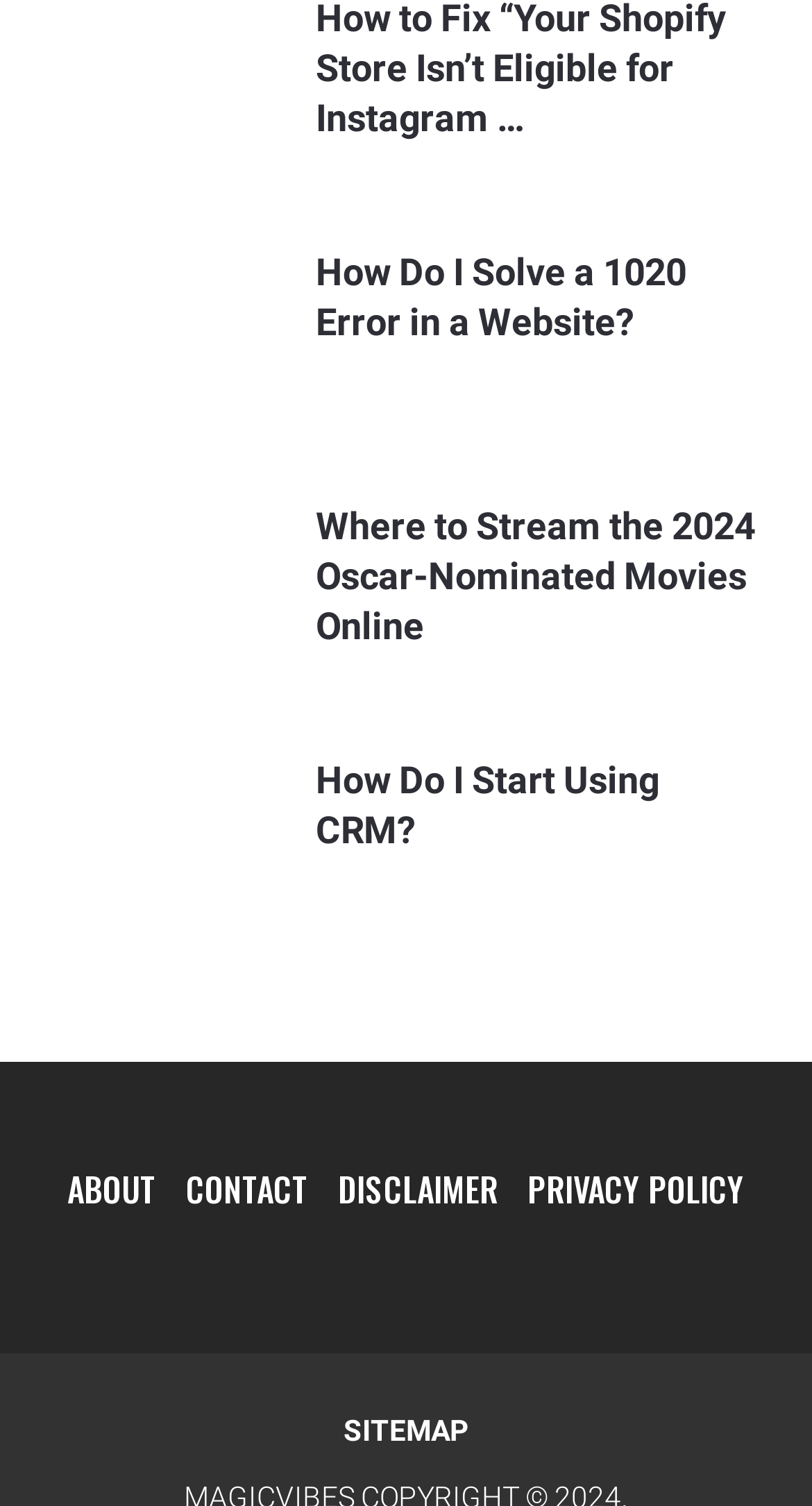What is the width of the 'How to Fix “Your Shopify Store Isn’t Eligible for Instagram Product Tagging” Error (Quickly)' image?
Using the details from the image, give an elaborate explanation to answer the question.

According to the bounding box coordinates, the 'How to Fix “Your Shopify Store Isn’t Eligible for Instagram Product Tagging” Error (Quickly)' image has a width of 0.324 - 0.068 = 0.256.